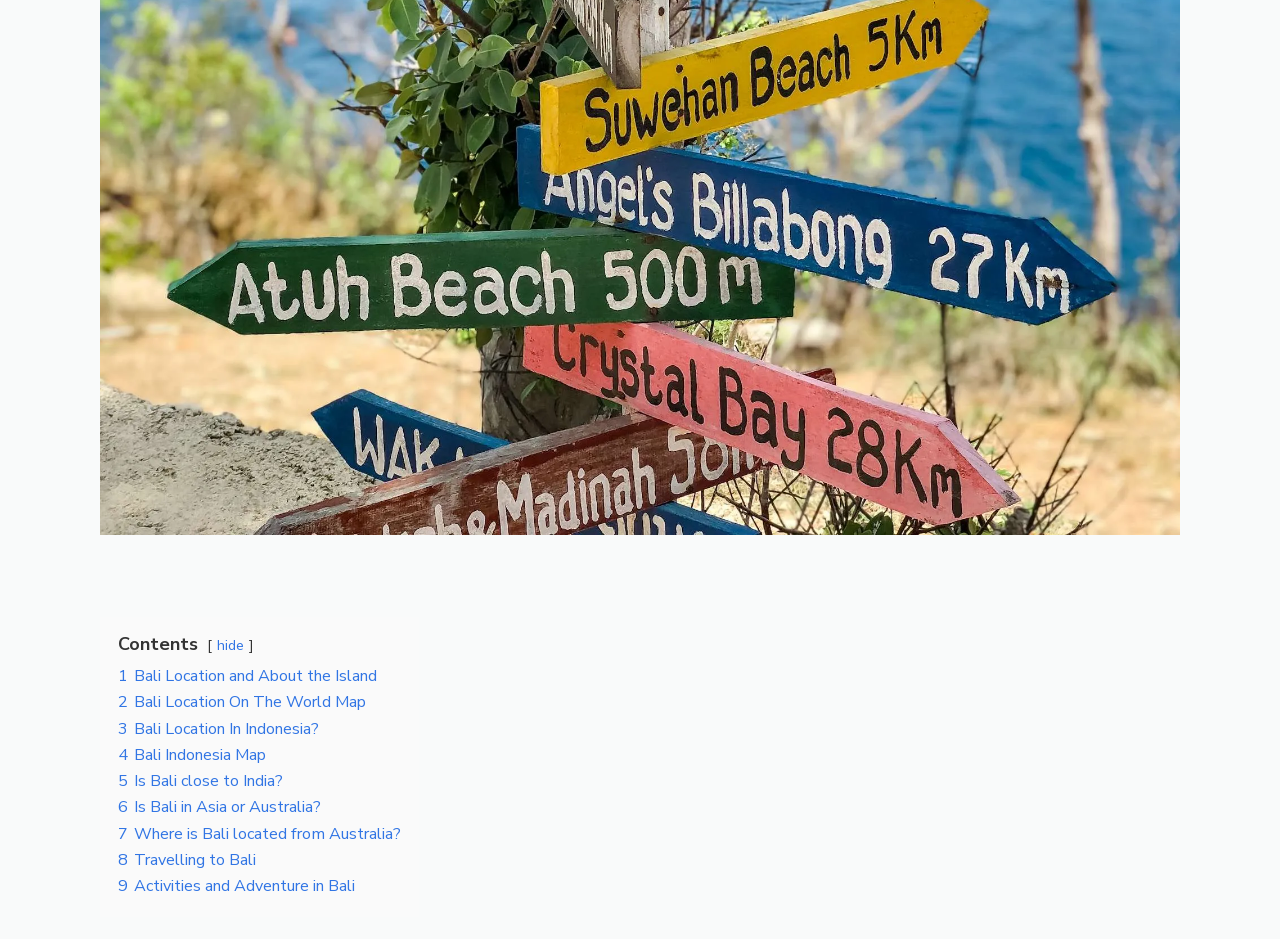Find the bounding box coordinates of the element to click in order to complete the given instruction: "view 'Travelling to Bali'."

[0.092, 0.904, 0.2, 0.928]